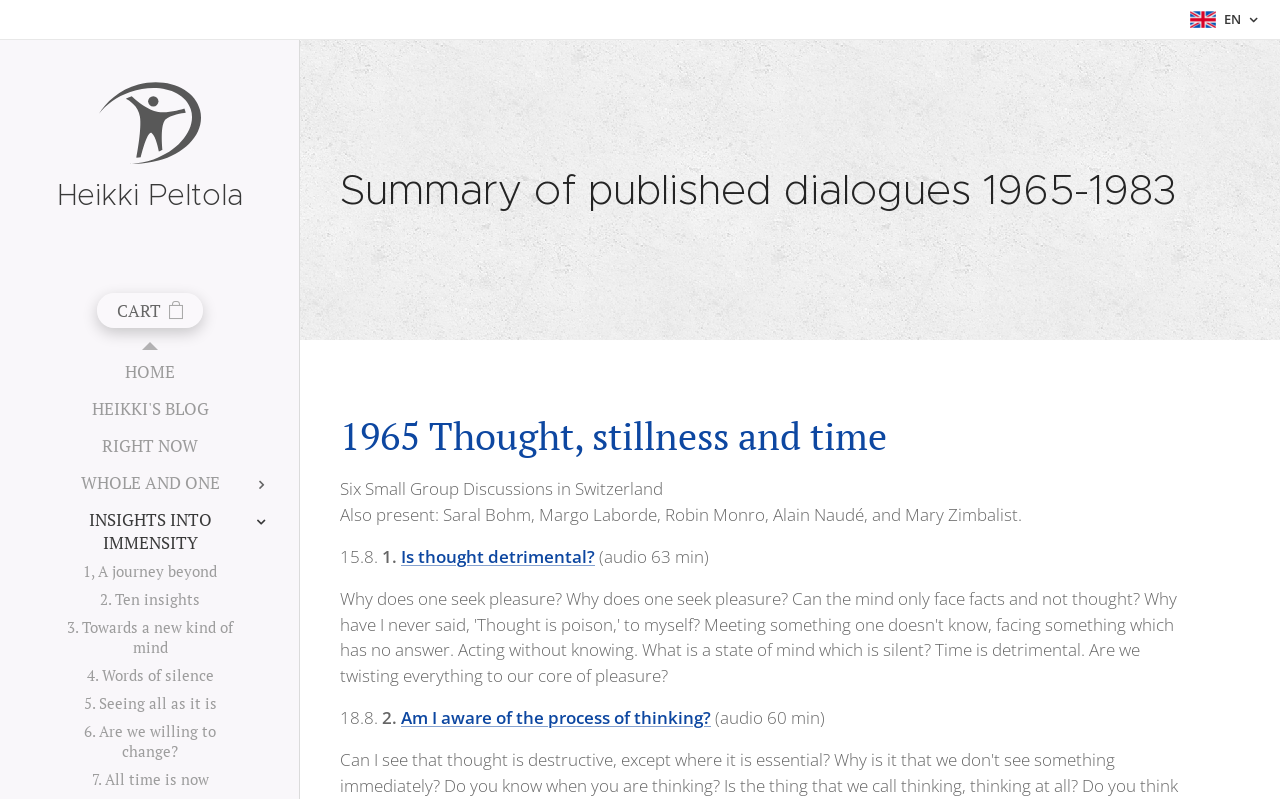How many links are there in the 'Summary of published dialogues 1965-1983' section?
Refer to the image and answer the question using a single word or phrase.

7